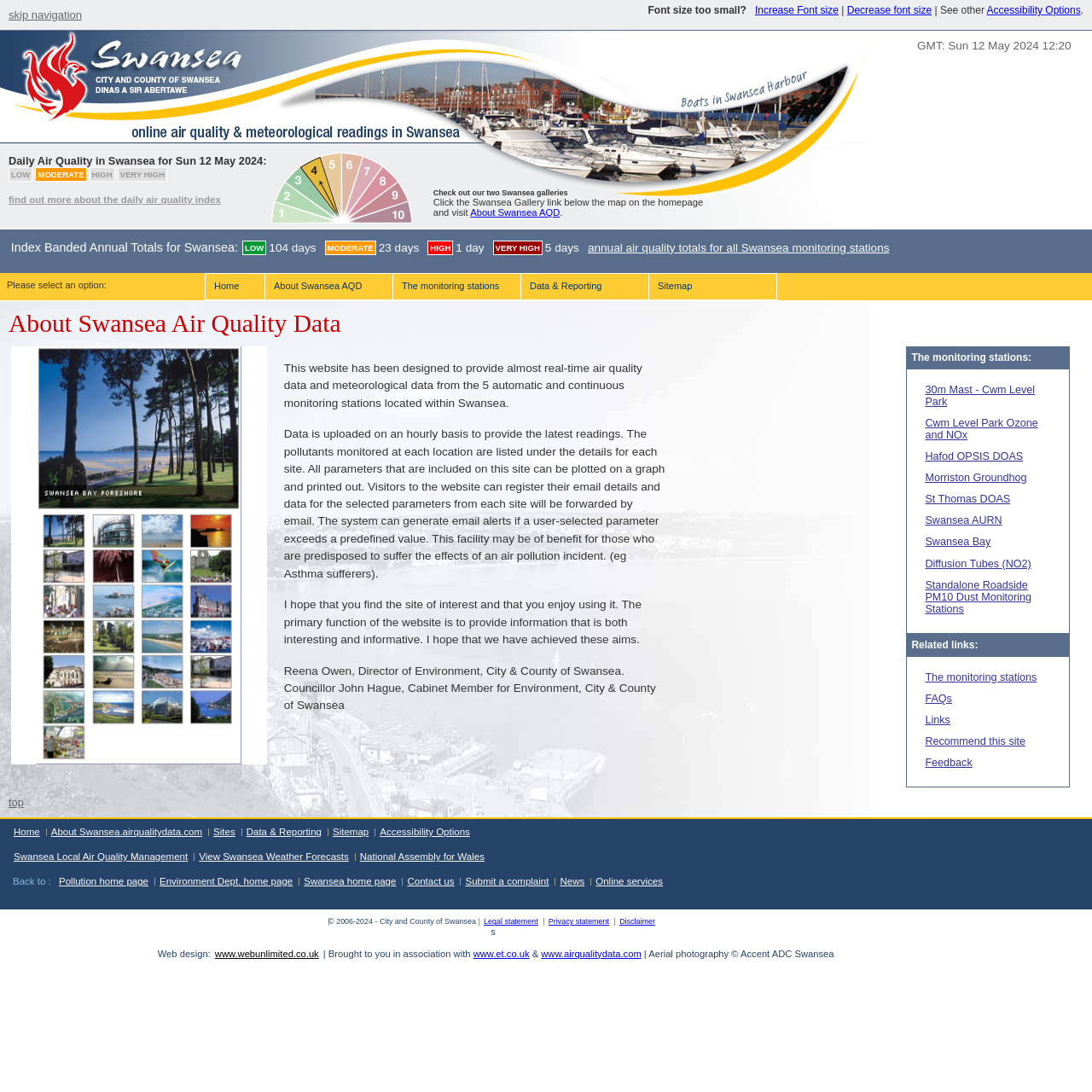What is the frequency of data upload to the website?
Using the image, provide a concise answer in one word or a short phrase.

Hourly